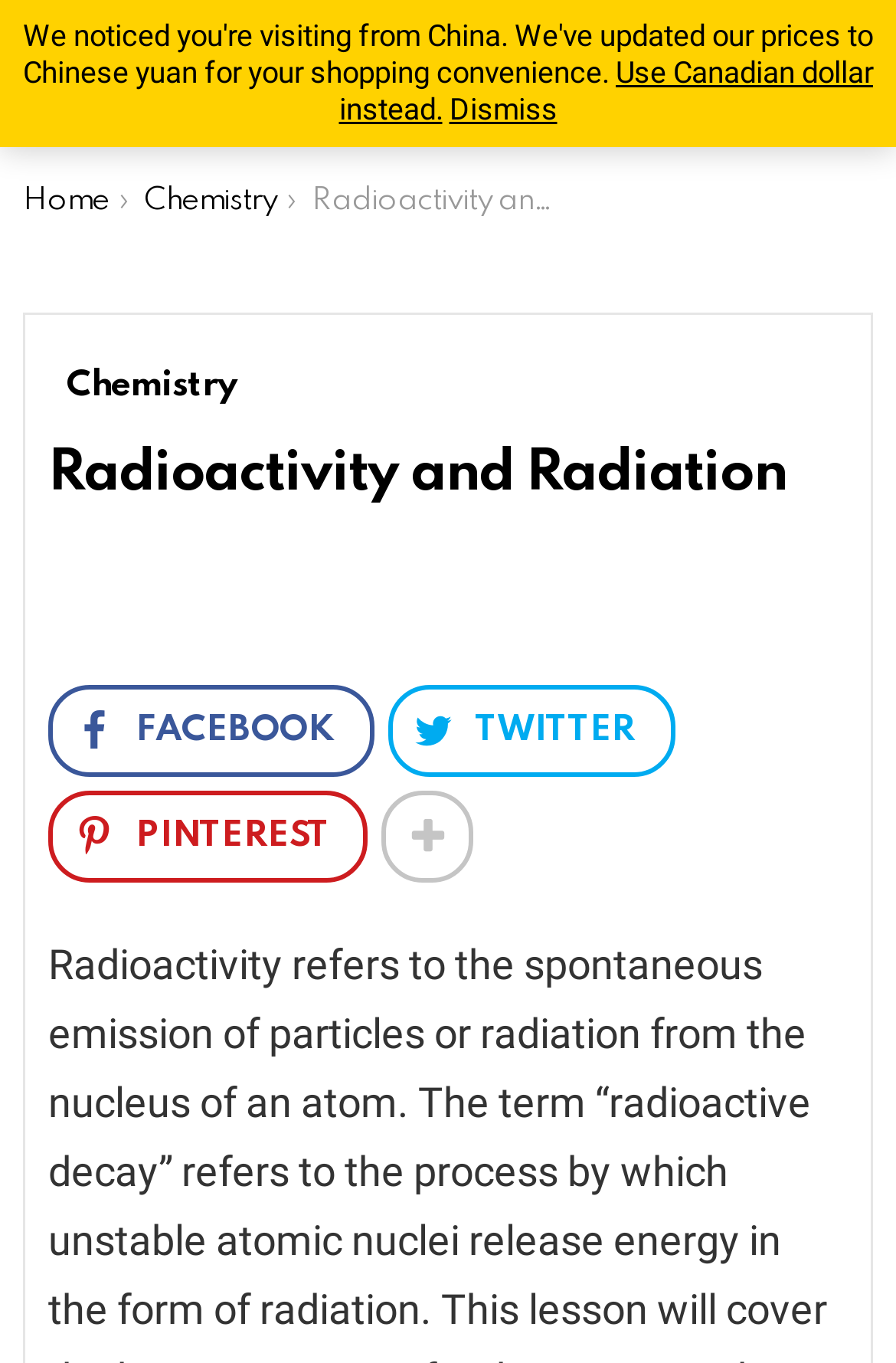Kindly provide the bounding box coordinates of the section you need to click on to fulfill the given instruction: "Search for something".

[0.779, 0.032, 0.821, 0.086]